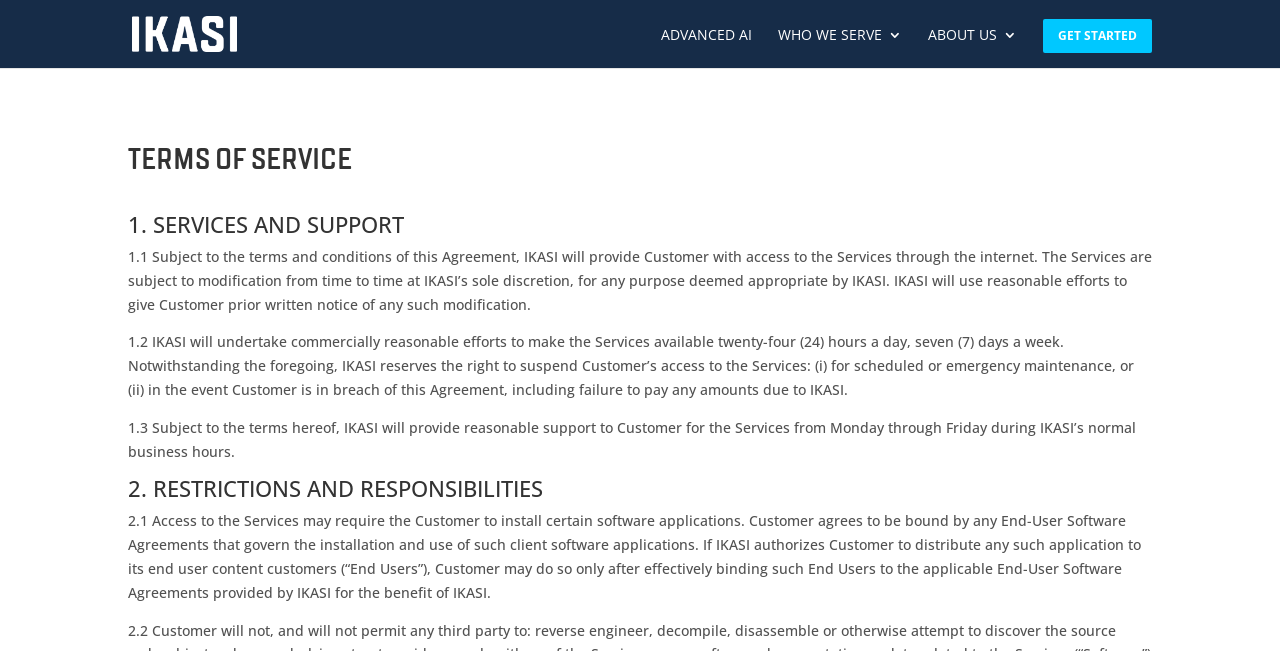Determine the bounding box for the UI element described here: "alt="IKASI"".

[0.103, 0.035, 0.17, 0.064]